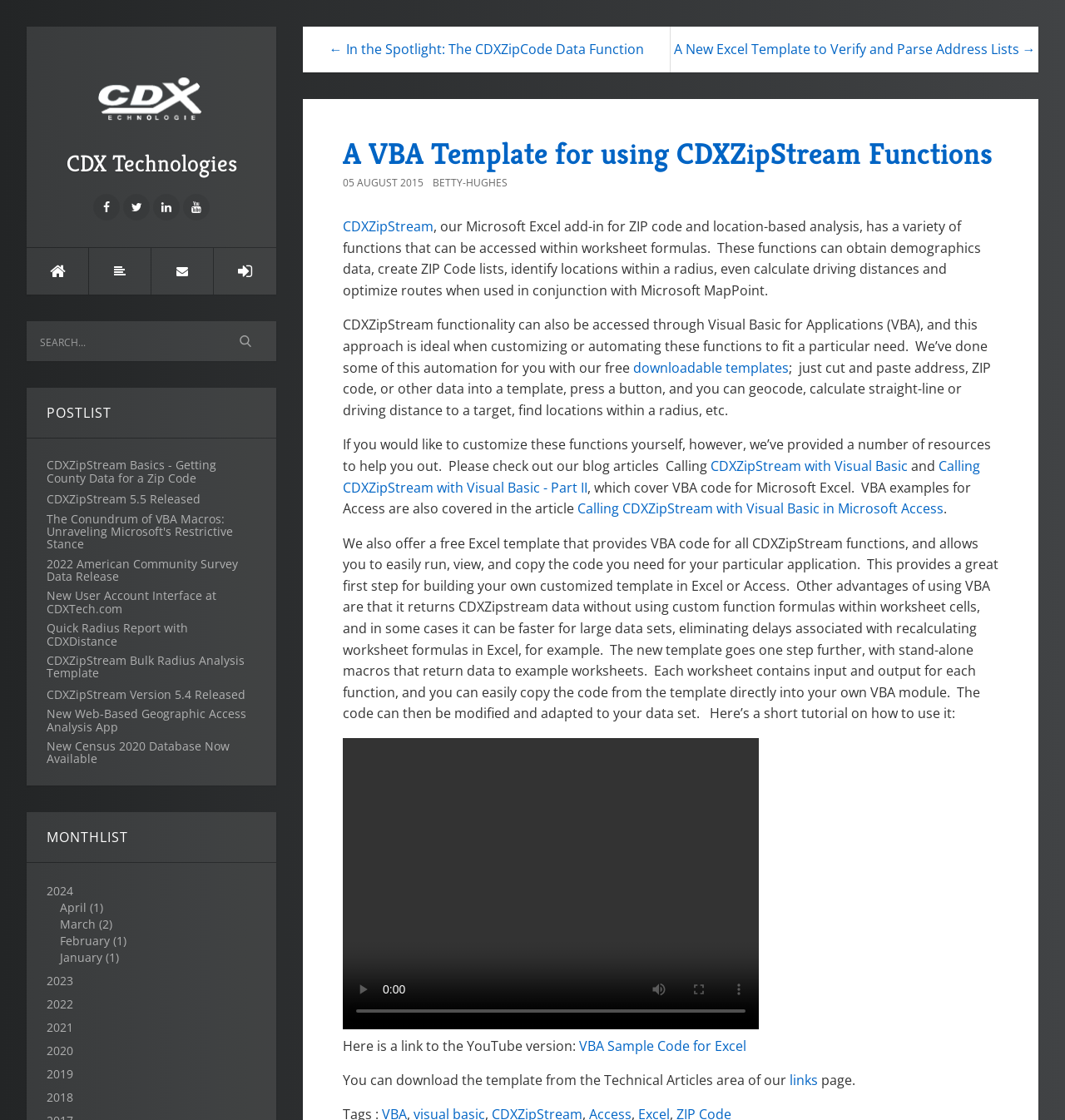Can you find the bounding box coordinates for the element that needs to be clicked to execute this instruction: "Click on CDXZipStream Basics - Getting County Data for a Zip Code"? The coordinates should be given as four float numbers between 0 and 1, i.e., [left, top, right, bottom].

[0.044, 0.414, 0.241, 0.426]